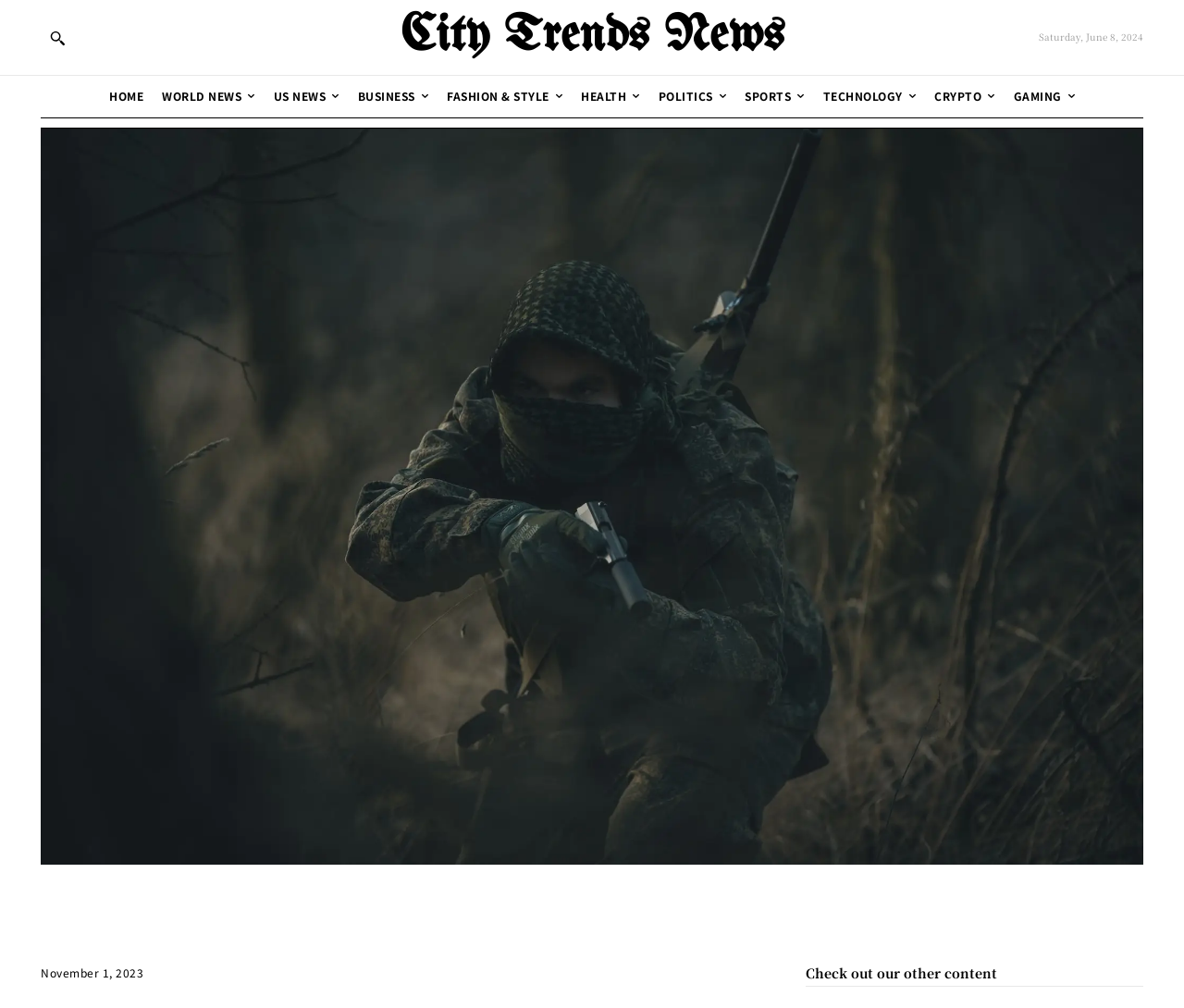Highlight the bounding box coordinates of the region I should click on to meet the following instruction: "Check out other content".

[0.68, 0.959, 0.842, 0.971]